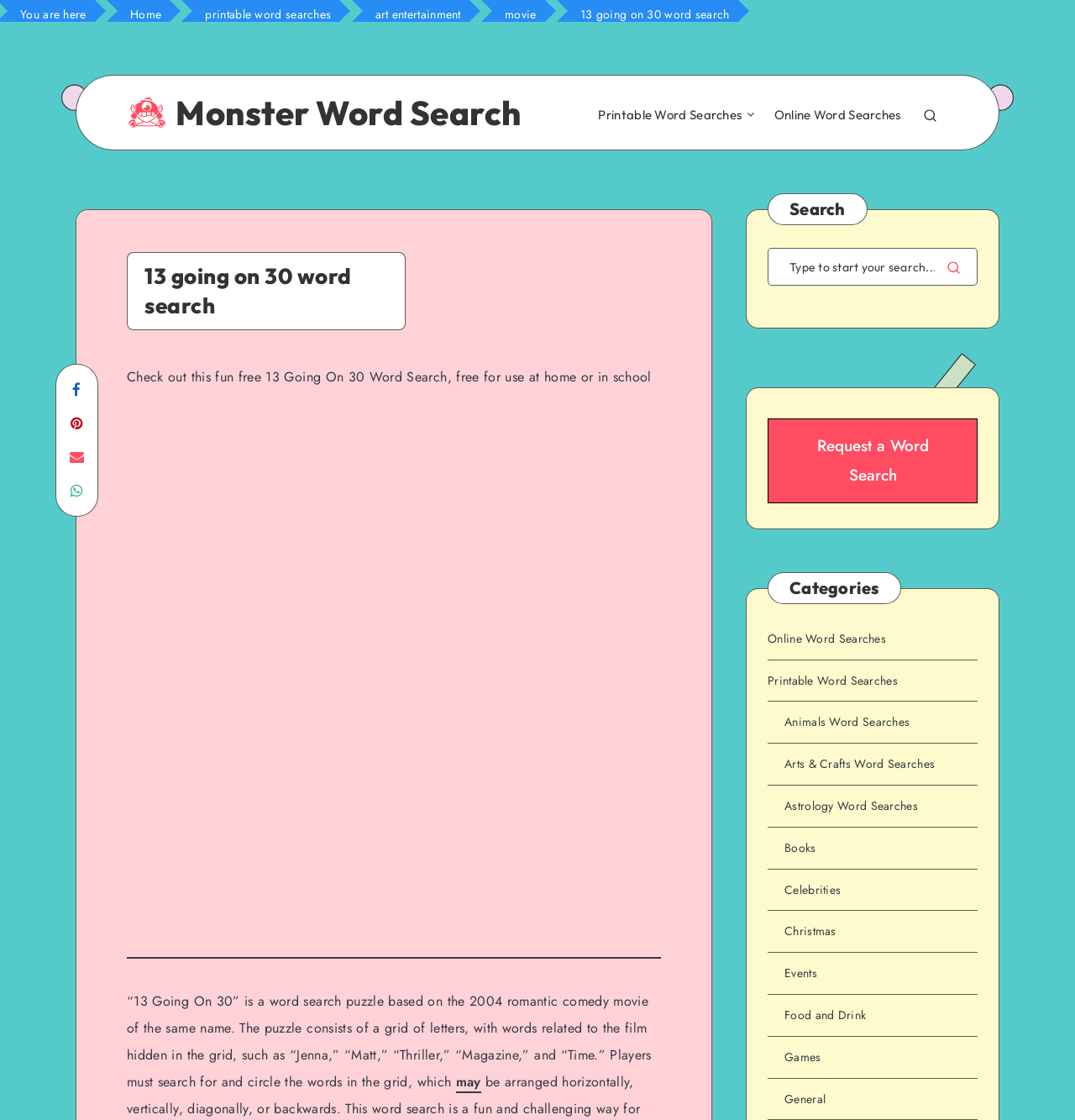What is the name of the movie that the word search puzzle is based on?
Please use the image to deliver a detailed and complete answer.

The description of the word search puzzle states that it is based on the 2004 romantic comedy movie of the same name, which is '13 Going On 30'.